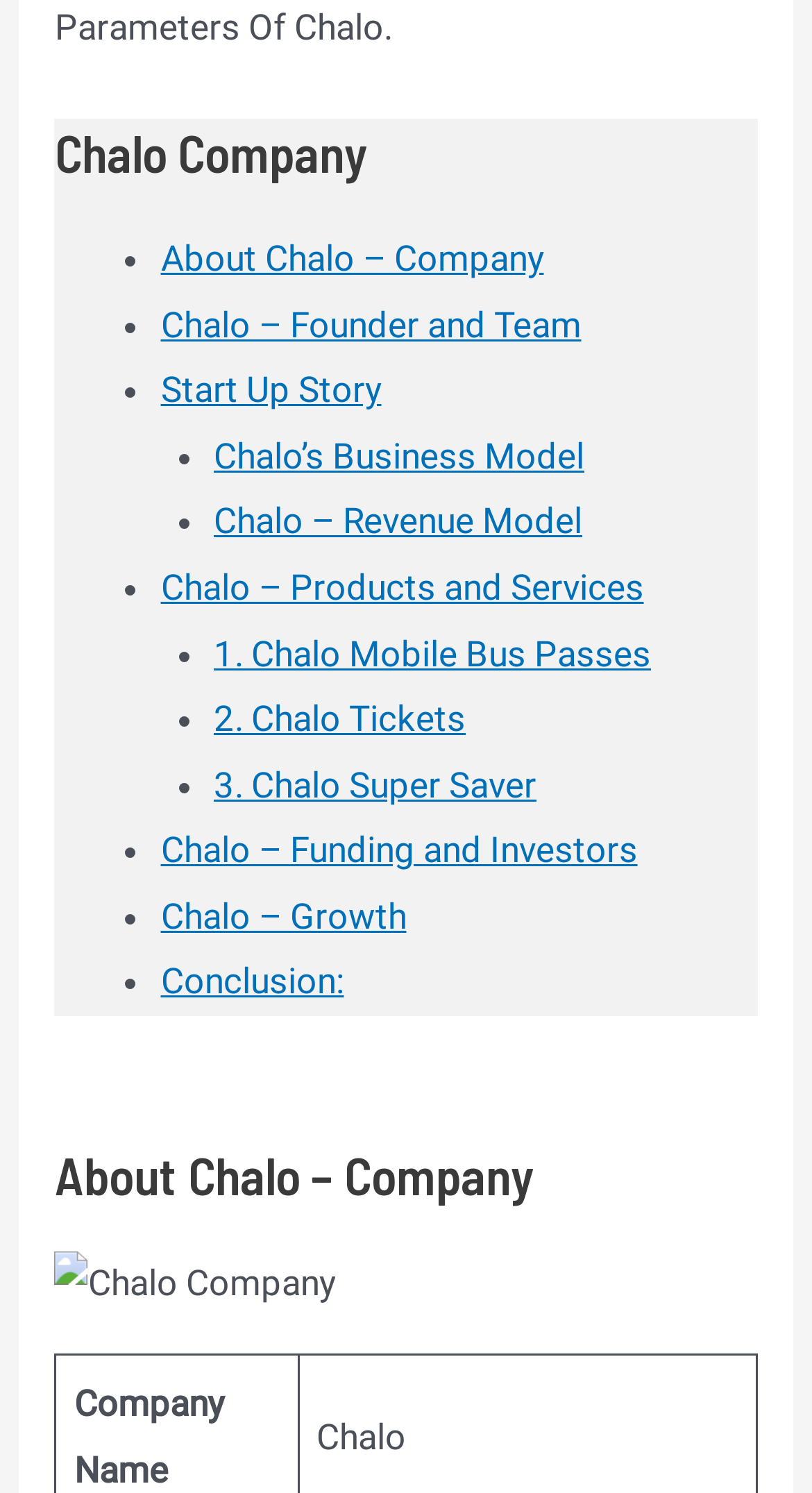Answer the question using only one word or a concise phrase: What is the topic of the second heading in the webpage?

About Chalo – Company